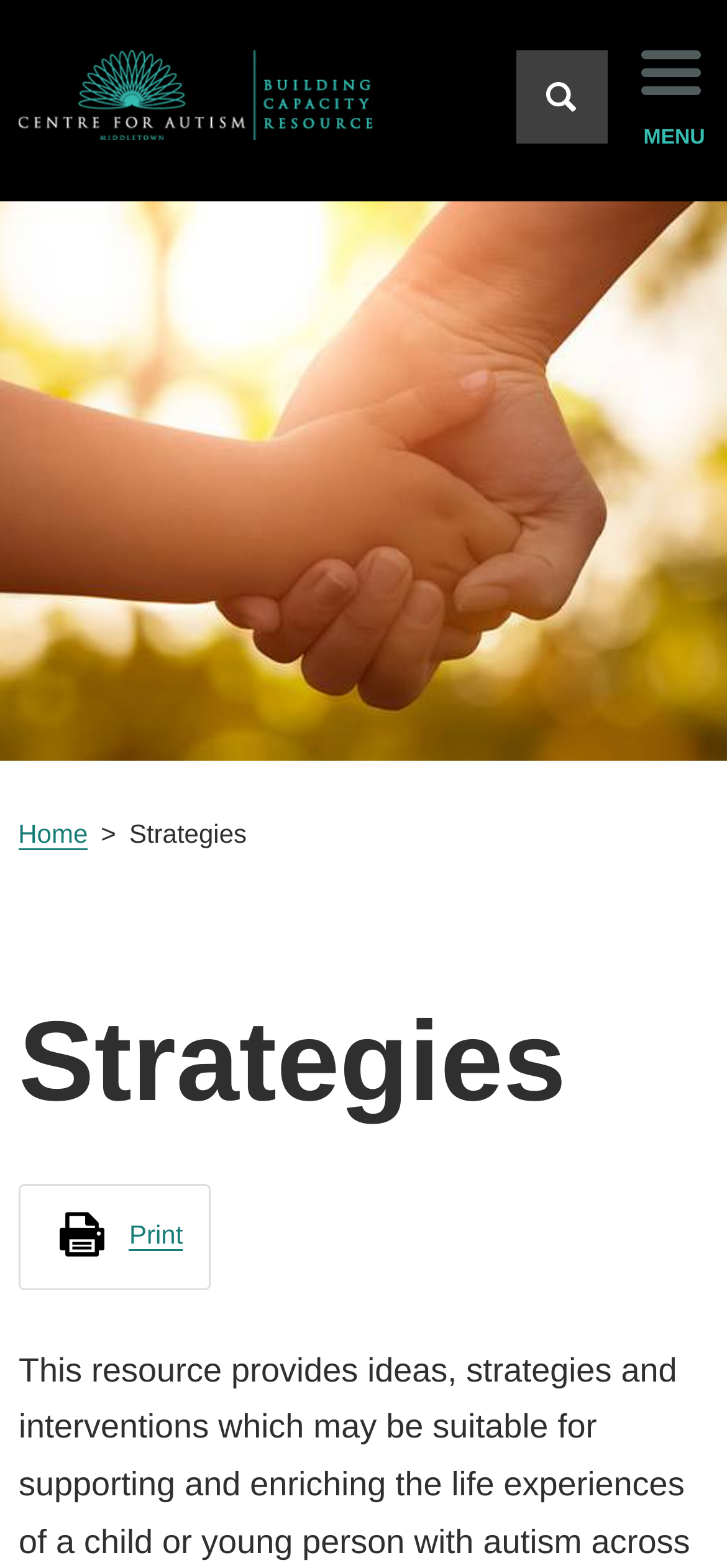Is there a search function?
Examine the image and give a concise answer in one word or a short phrase.

Yes